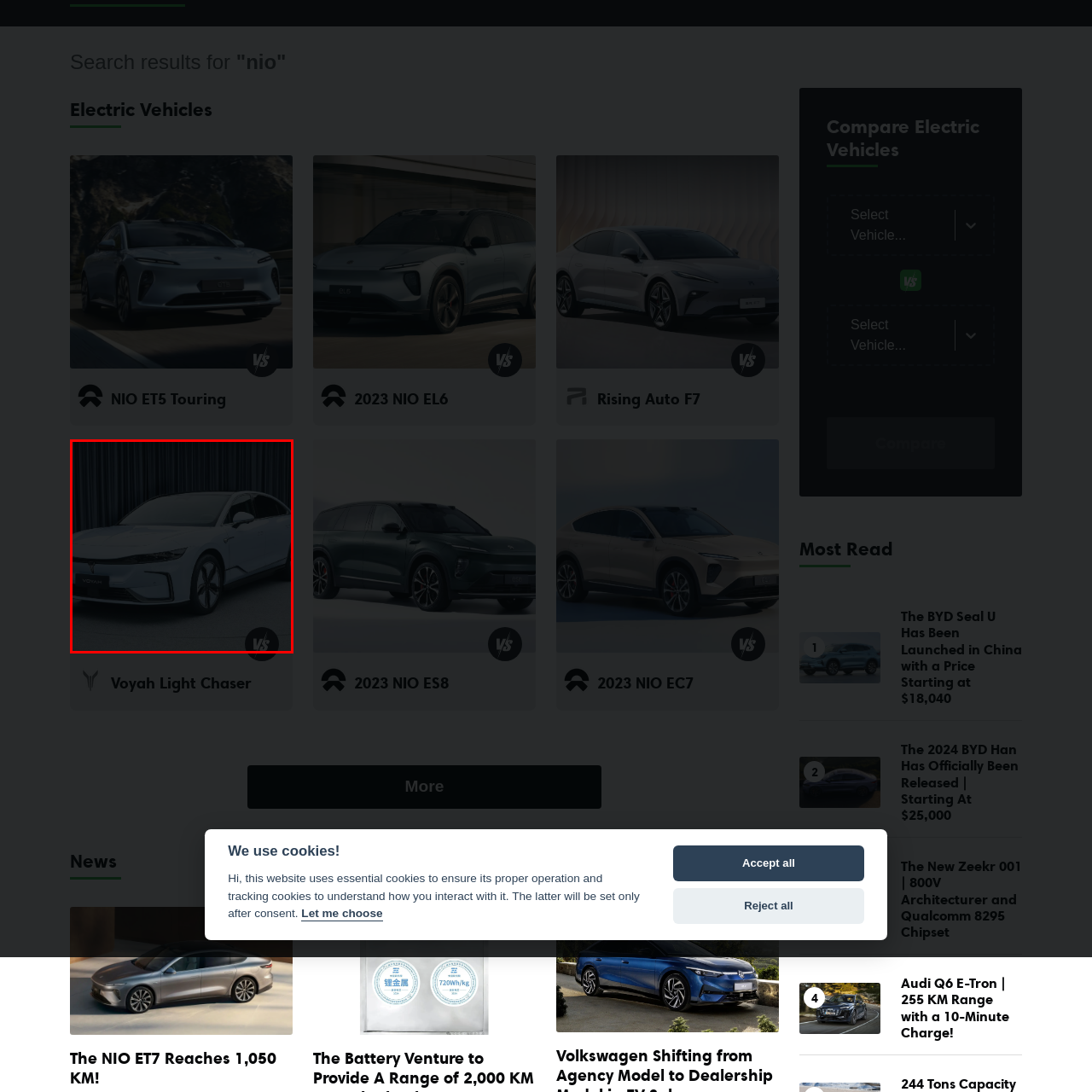Explain the image in the red bounding box with extensive details.

The image showcases the Voyah Light Chaser, a sleek and modern electric vehicle characterized by its streamlined design and advanced technology. The car features a distinctive front fascia with sharp LED headlights and an aerodynamic body, emphasizing its futuristic appearance. Set against a dark backdrop with subtle curtains, the vehicle stands poised, highlighting its elegant lines and stylish wheels. This image likely represents its specifications and features, making it a key focus in discussions surrounding contemporary electric vehicles.